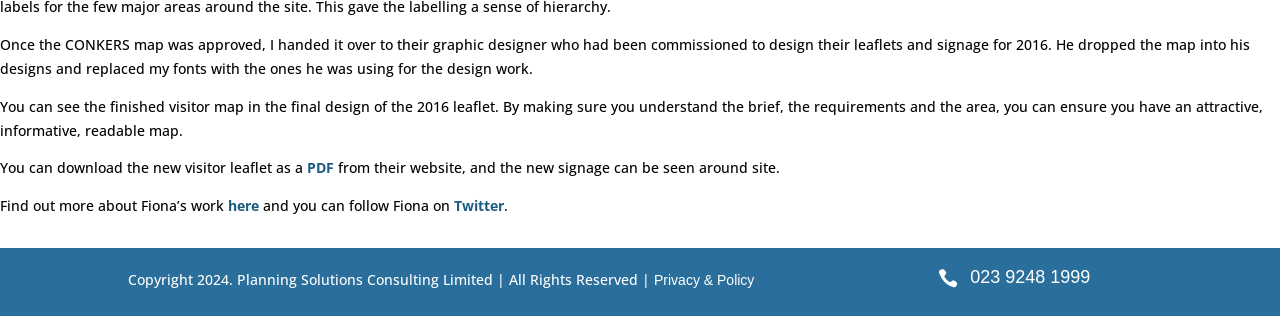What is the name of the social media platform where Fiona can be followed?
Offer a detailed and exhaustive answer to the question.

The answer can be found in the text 'and you can follow Fiona on' followed by a link 'Twitter', indicating that Fiona can be followed on Twitter.